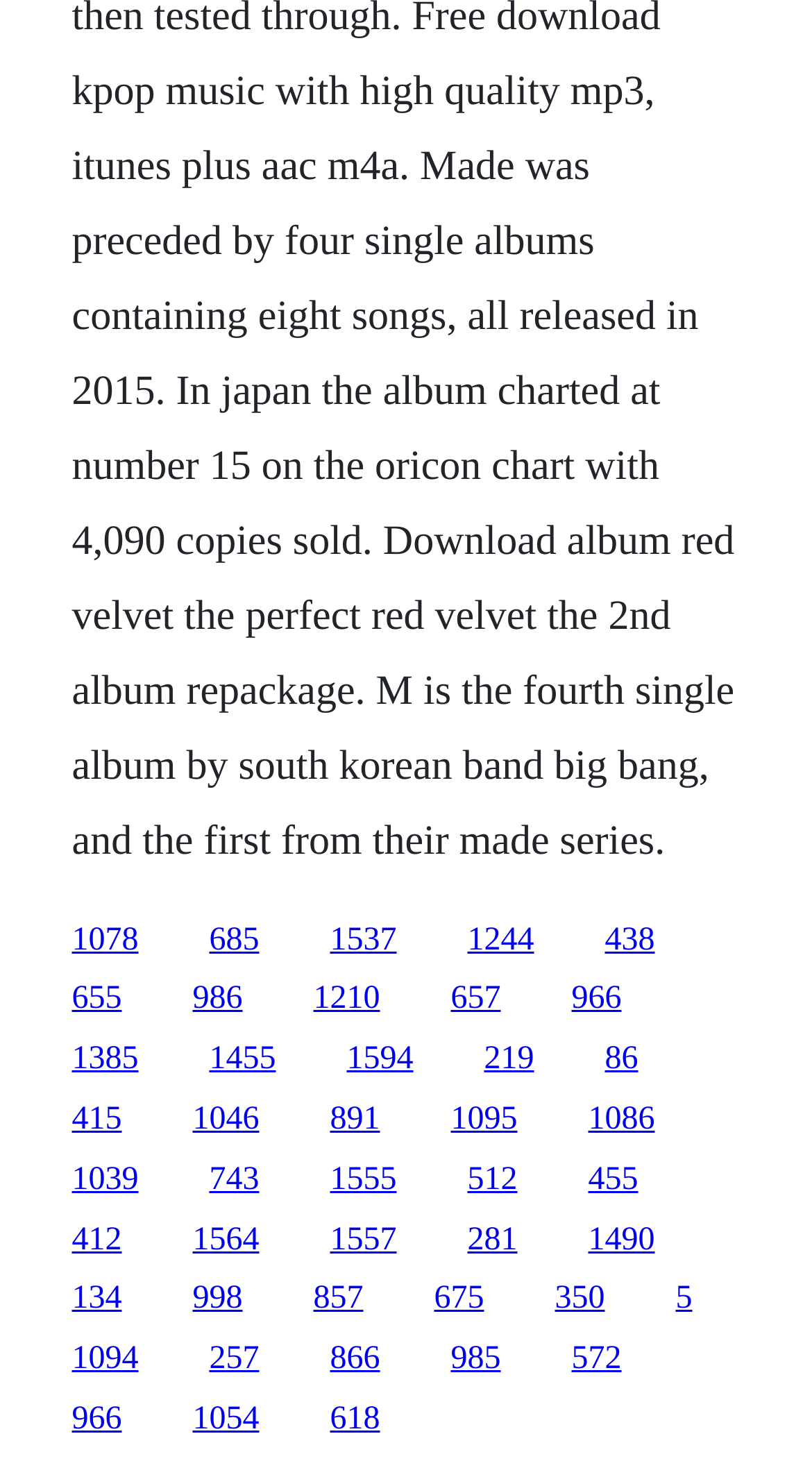Give a one-word or one-phrase response to the question:
What is the approximate width of each link?

0.08